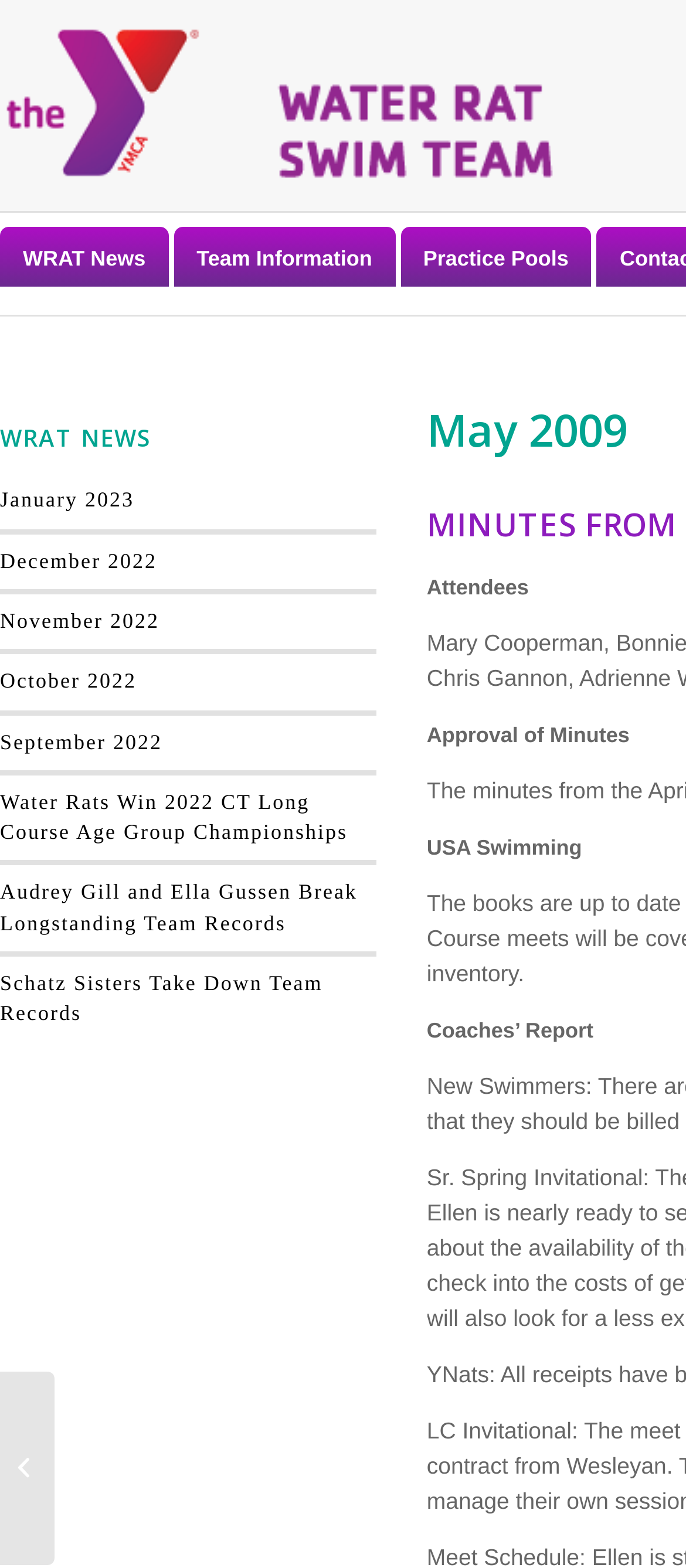Locate the bounding box coordinates of the area that needs to be clicked to fulfill the following instruction: "Check Practice Pools". The coordinates should be in the format of four float numbers between 0 and 1, namely [left, top, right, bottom].

[0.584, 0.157, 0.862, 0.173]